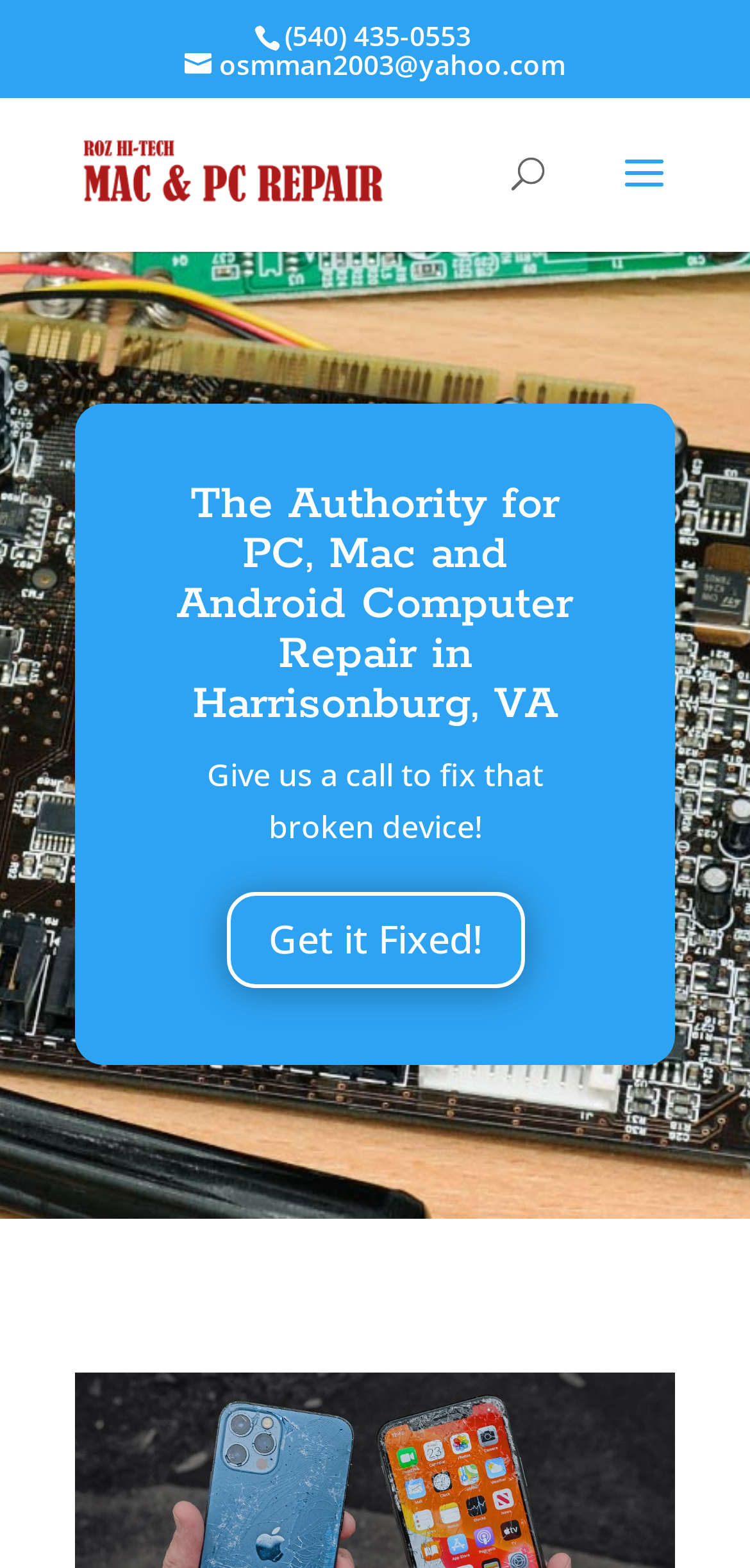What is the email address to contact for repair? Look at the image and give a one-word or short phrase answer.

osmman2003@yahoo.com